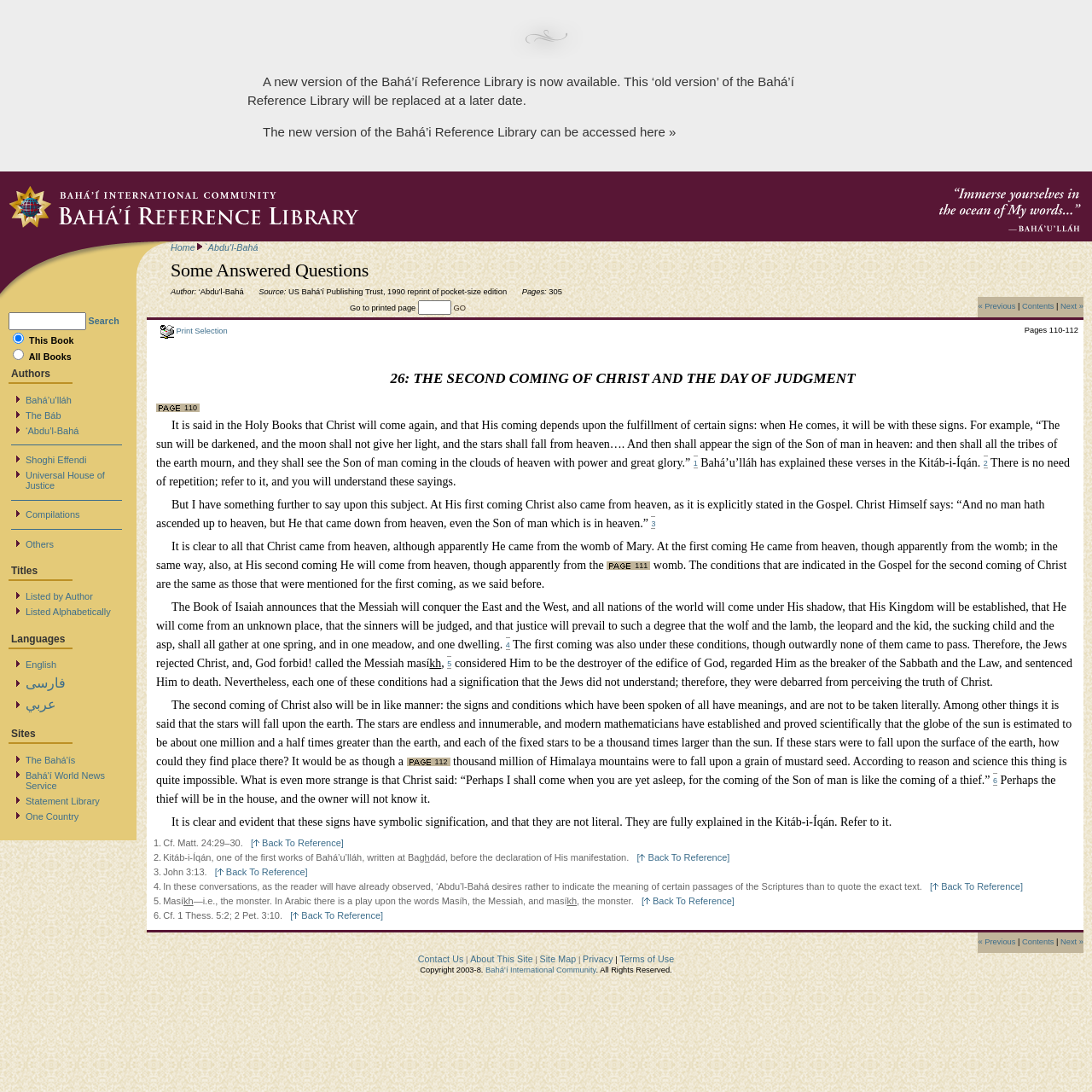What is the page range of the book?
Please answer the question with as much detail as possible using the screenshot.

The page range of the book can be found at the top of the webpage, which indicates that the current pages are 110-112.